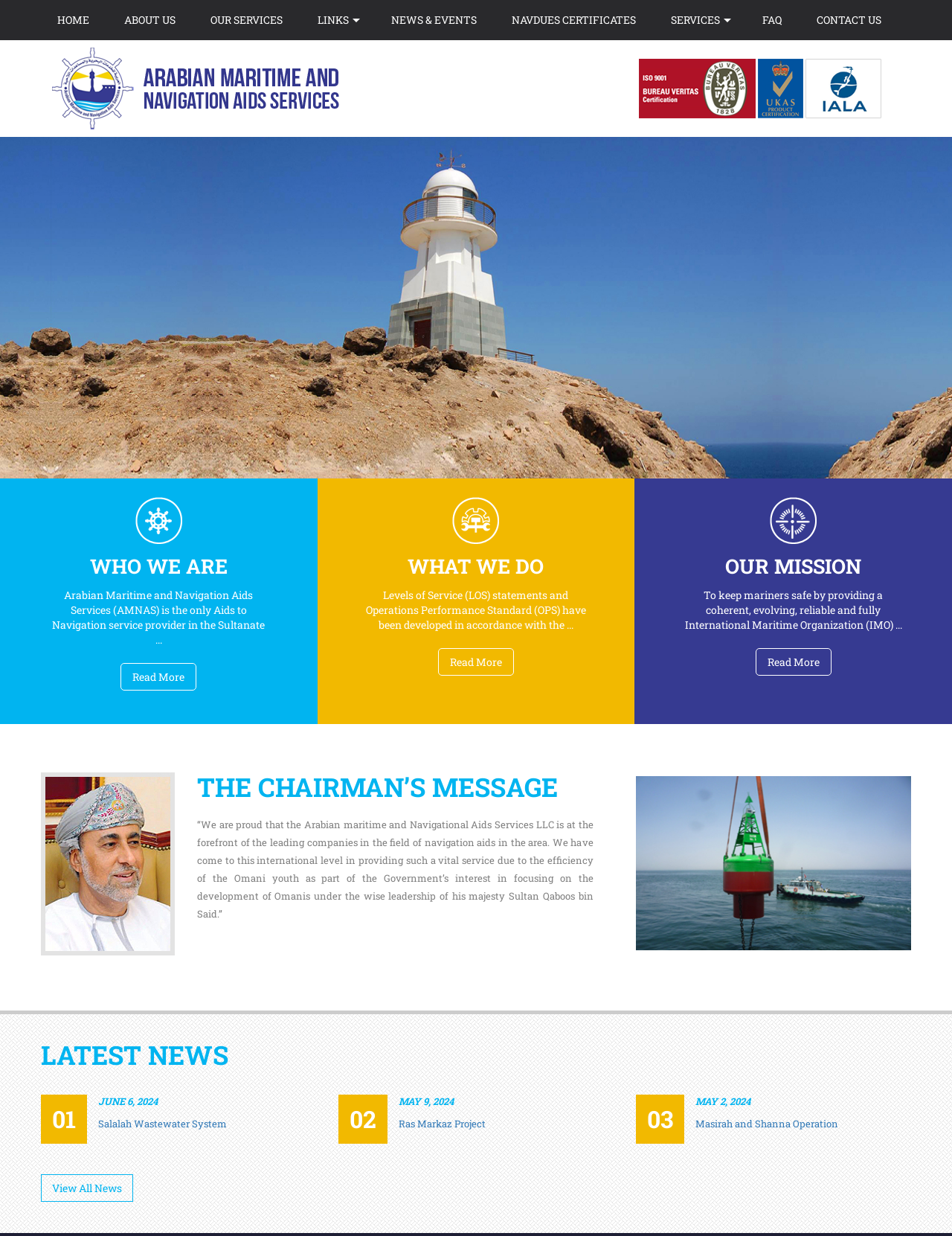What is the title of the section that describes the organization's mission?
Based on the image, give a one-word or short phrase answer.

OUR MISSION